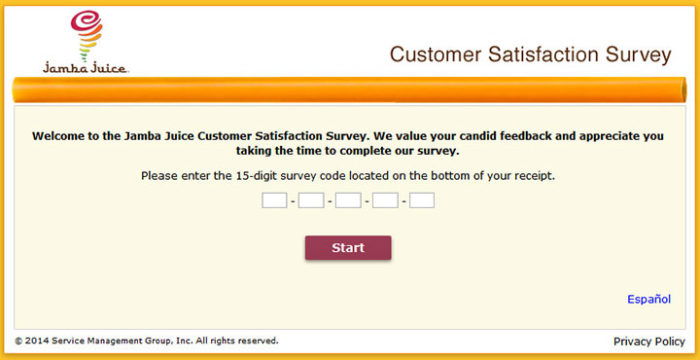Provide a brief response to the question below using one word or phrase:
How many digits is the survey code?

15